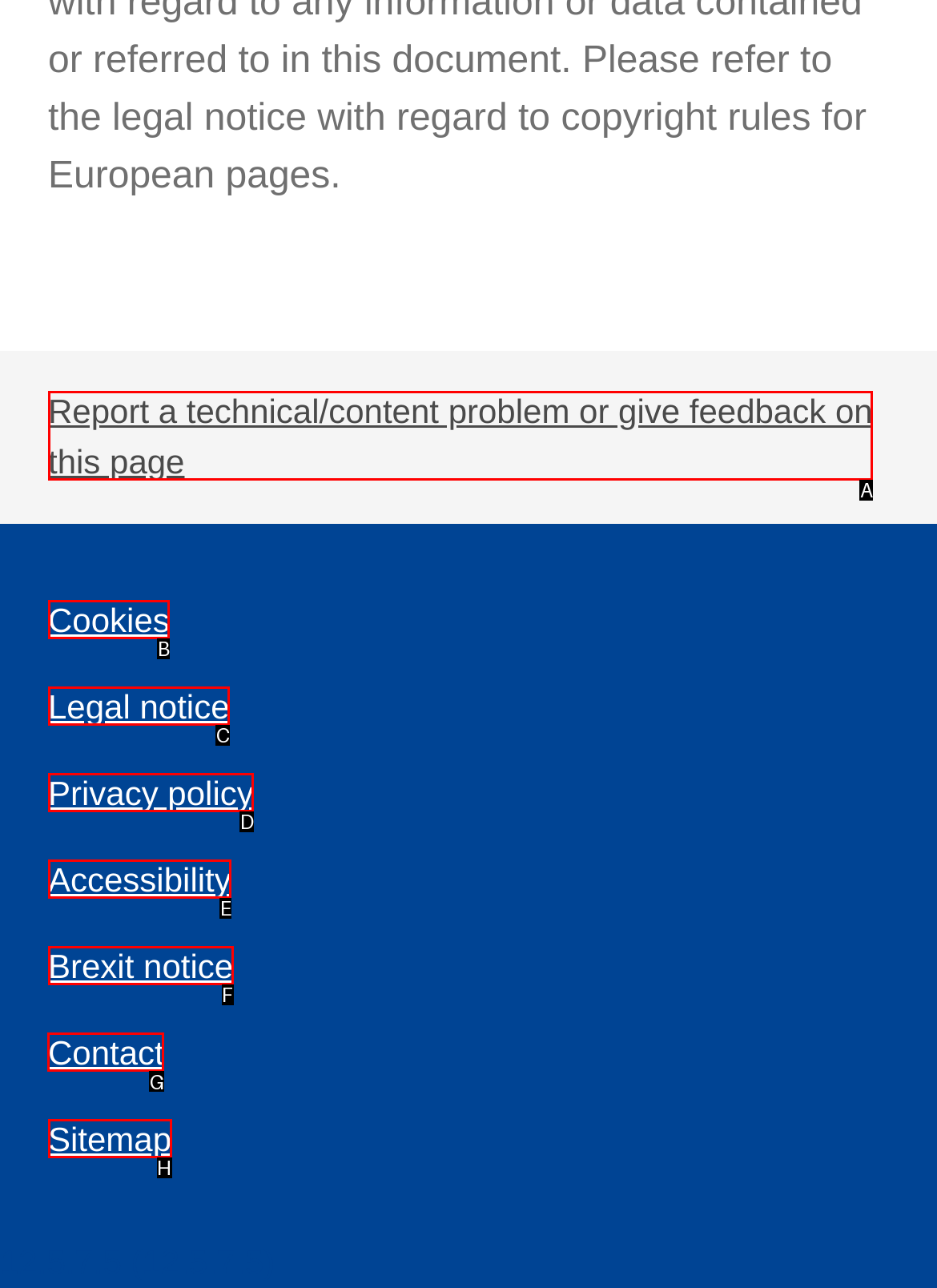Determine the appropriate lettered choice for the task: Contact us. Reply with the correct letter.

G